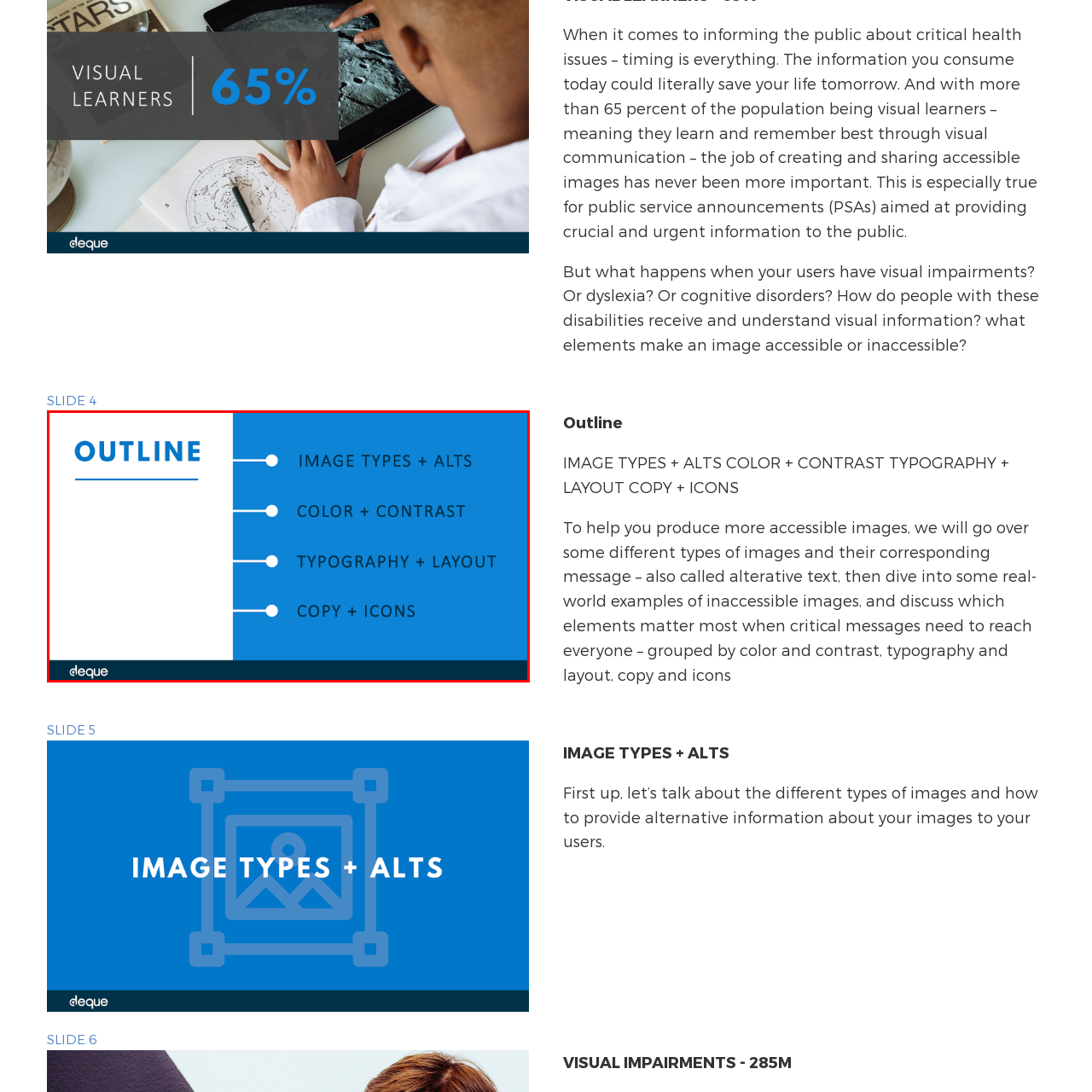How many concepts are listed in the vertical list?
Inspect the image surrounded by the red bounding box and answer the question using a single word or a short phrase.

4